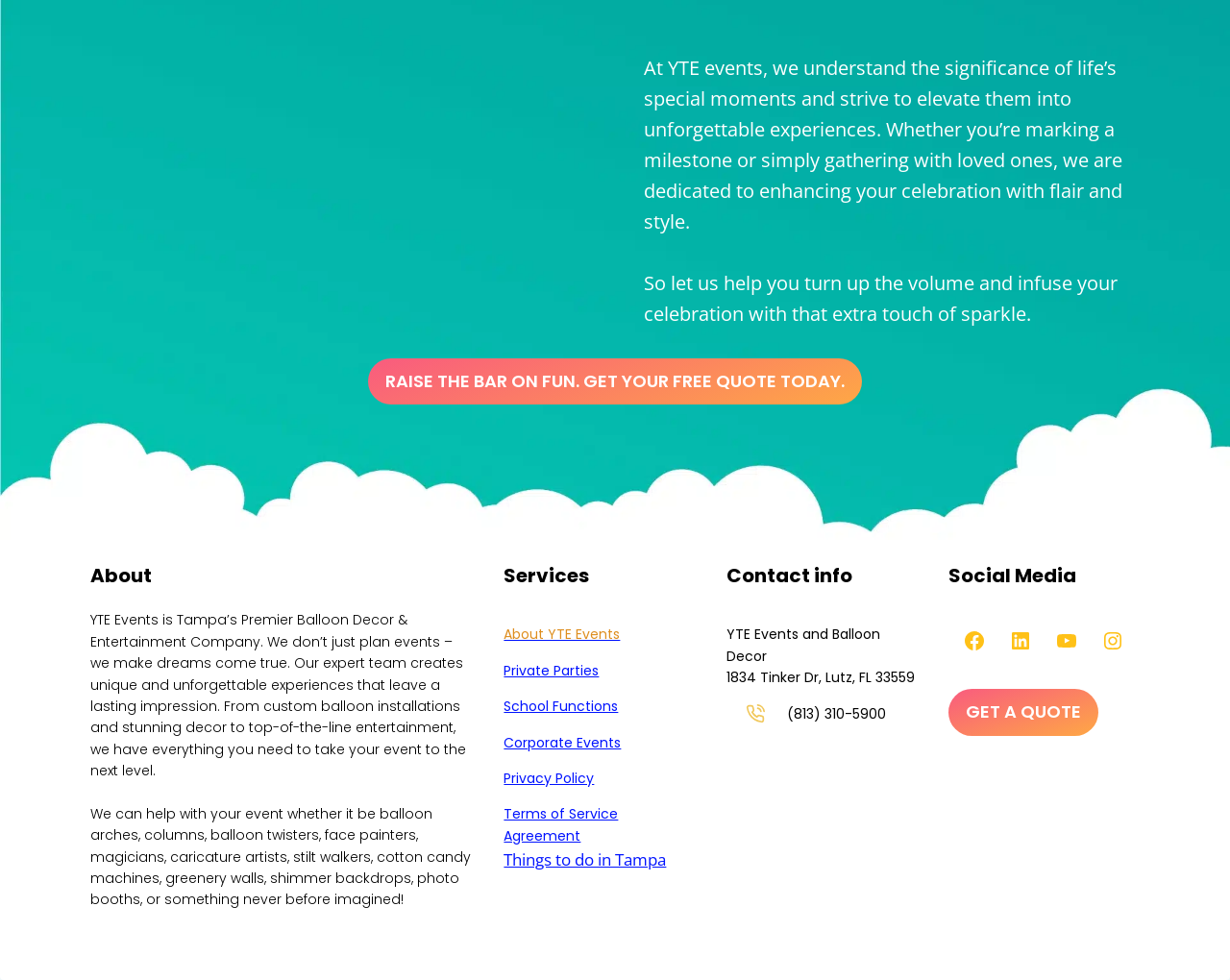Locate the bounding box of the UI element based on this description: "Terms of Service Agreement". Provide four float numbers between 0 and 1 as [left, top, right, bottom].

[0.41, 0.821, 0.503, 0.862]